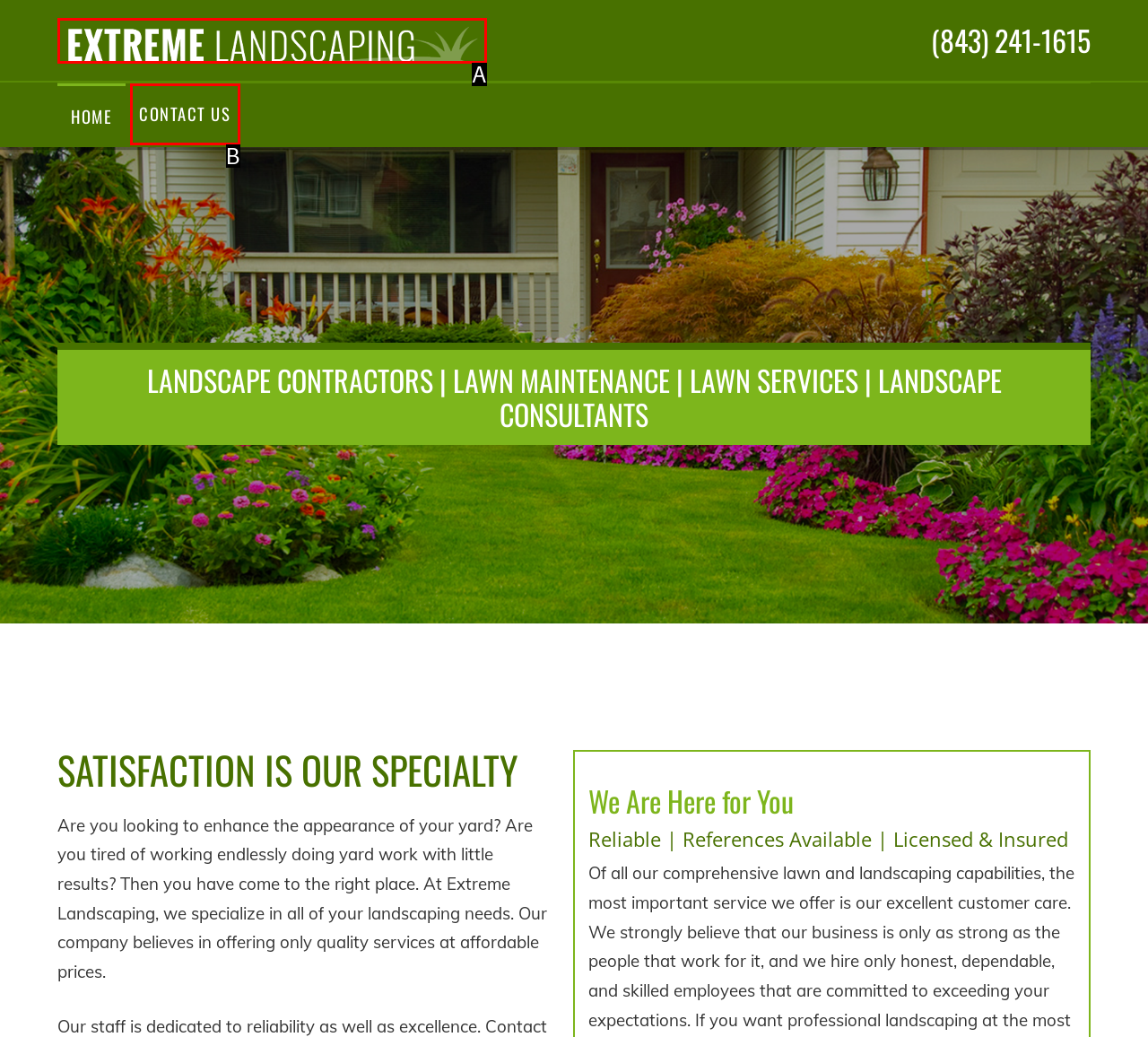Select the HTML element that corresponds to the description: Contact Us. Answer with the letter of the matching option directly from the choices given.

B